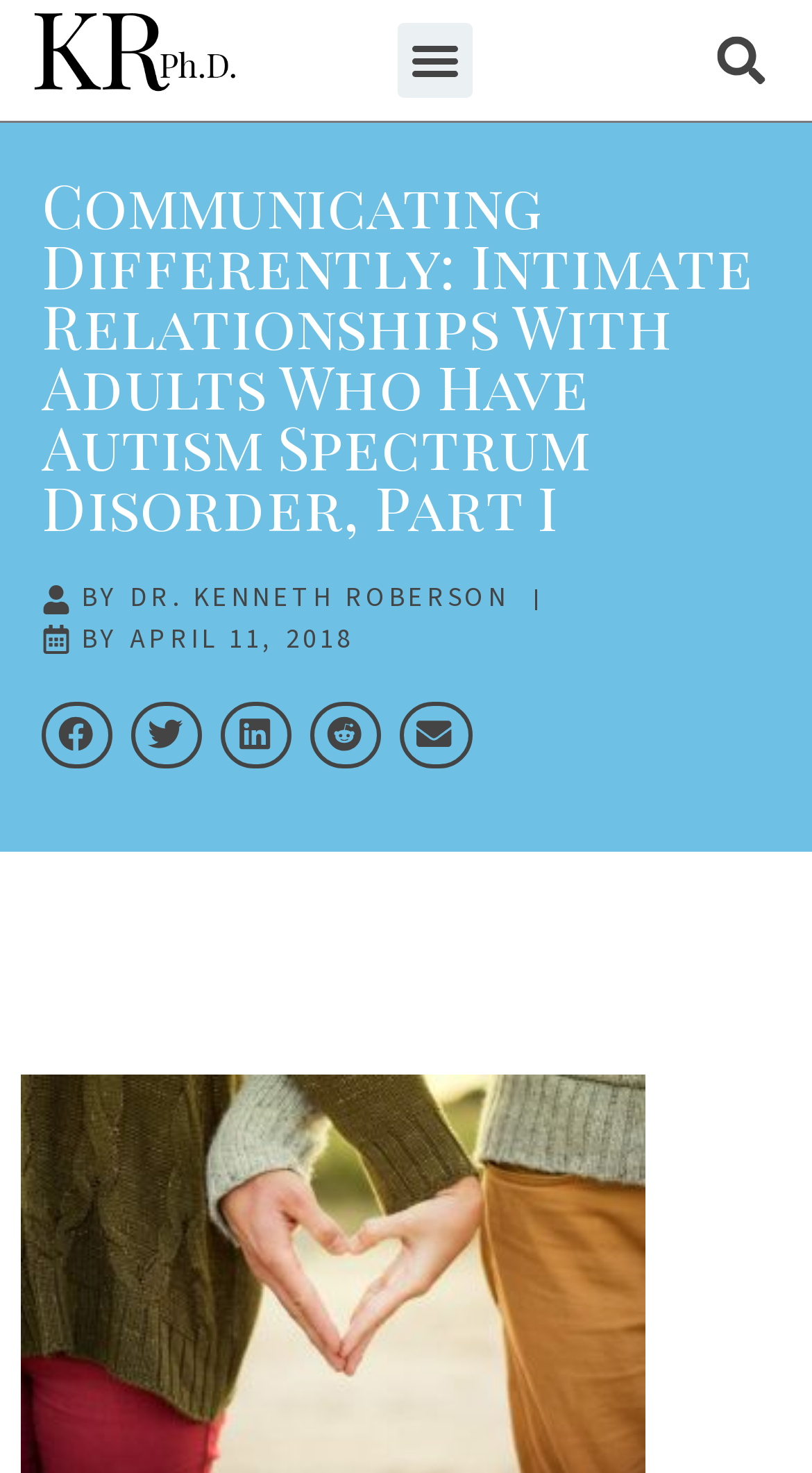Provide a thorough description of the webpage you see.

The webpage is about communicating differently in intimate relationships with adults who have Autism Spectrum Disorder. At the top left corner, there is a logo "KensLogo 2" with a link to it. Next to the logo, there is a menu toggle button. On the right side of the top section, there is a search bar with a search button.

Below the top section, there is a main heading that reads "Communicating Differently: Intimate Relationships With Adults Who Have Autism Spectrum Disorder, Part I". Underneath the heading, there are two links, one indicating the author "DR. KENNETH ROBERSON" and the other indicating the date "APRIL 11, 2018". 

On the left side of the page, there are five social media sharing buttons, each with an icon, allowing users to share the content on Facebook, Twitter, LinkedIn, Reddit, and via email. These buttons are aligned vertically and take up a significant portion of the left side of the page.

The rest of the page is likely to contain the main content of the article, which discusses the importance of communication in intimate relationships with adults who have Autism Spectrum Disorder.